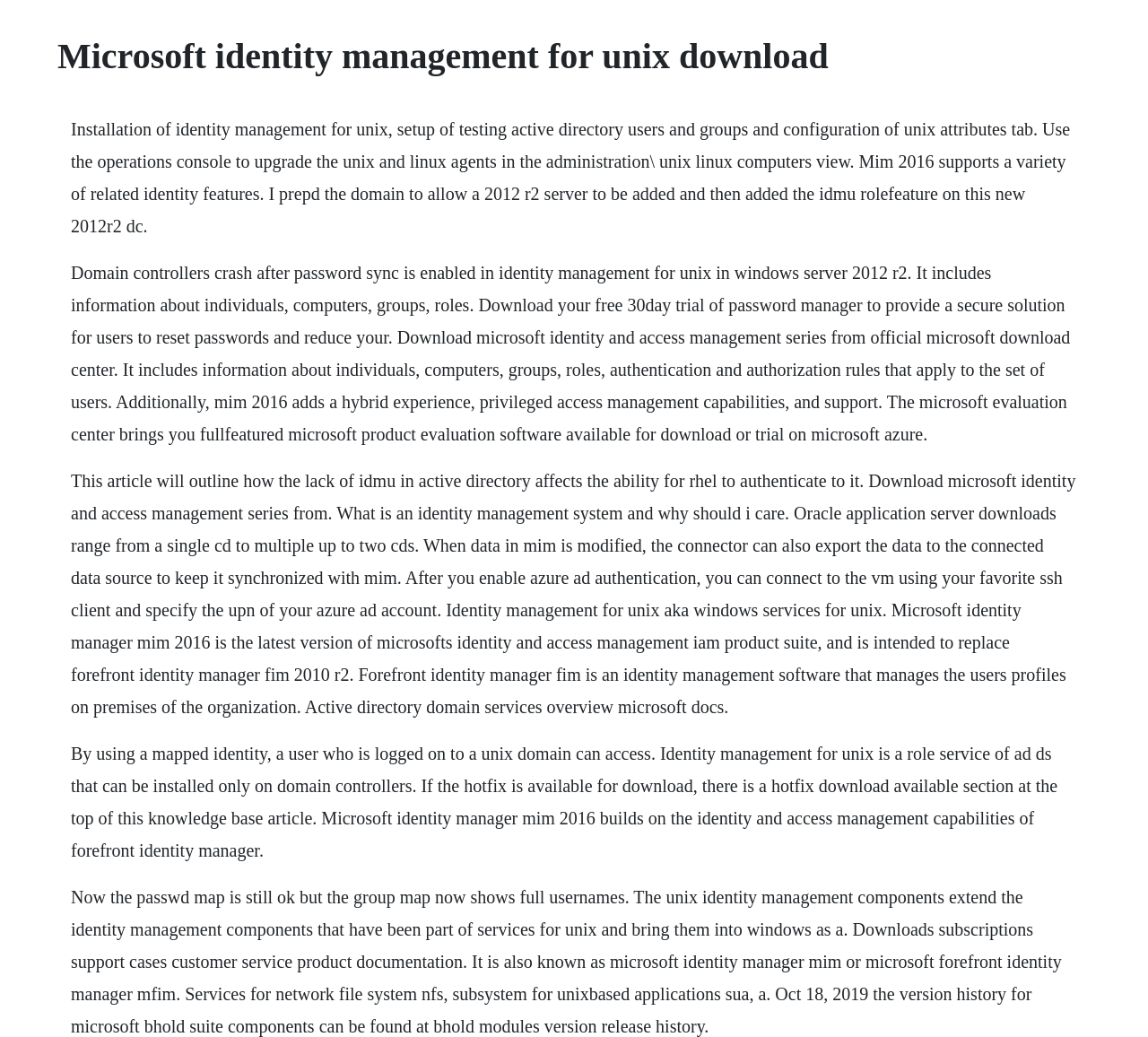Identify the title of the webpage and provide its text content.

Microsoft identity management for unix download